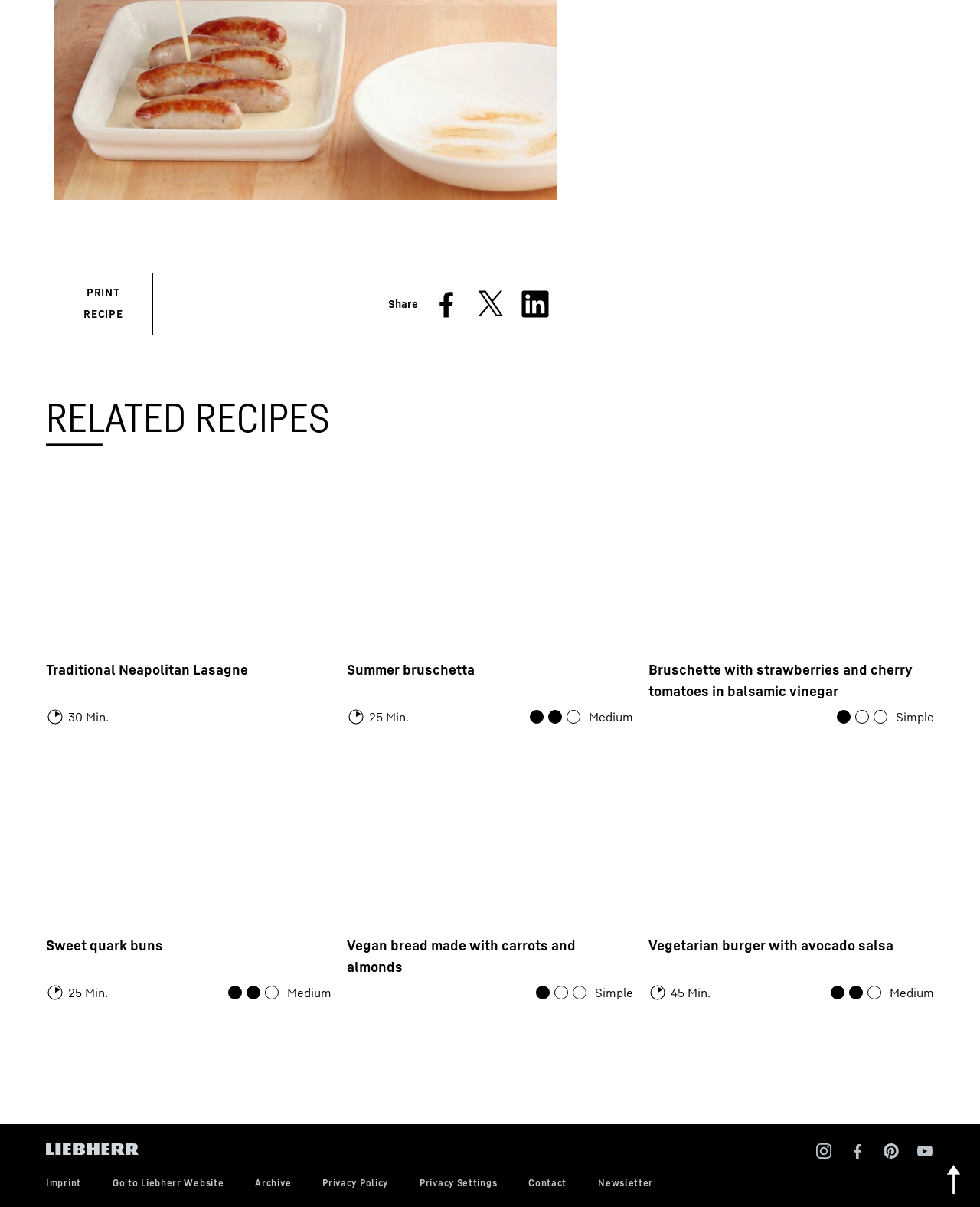Please specify the bounding box coordinates of the area that should be clicked to accomplish the following instruction: "Go to the 'Imprint' page". The coordinates should consist of four float numbers between 0 and 1, i.e., [left, top, right, bottom].

[0.047, 0.975, 0.083, 0.985]